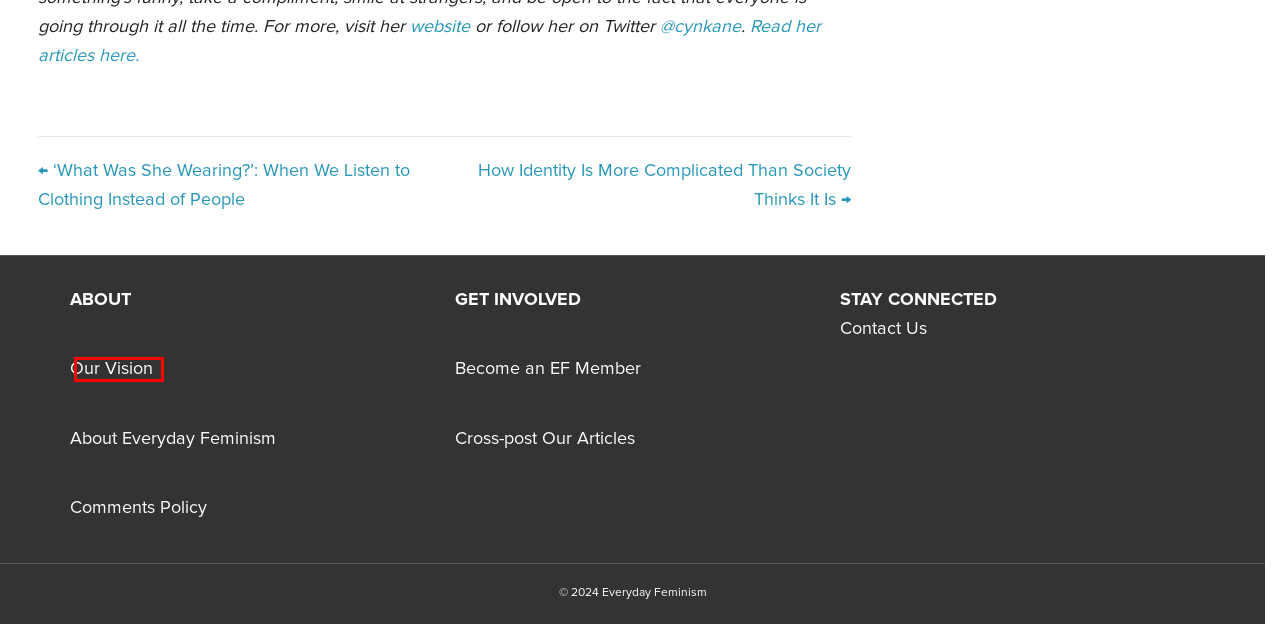You have a screenshot of a webpage with a red rectangle bounding box around an element. Identify the best matching webpage description for the new page that appears after clicking the element in the bounding box. The descriptions are:
A. Contact Us - Everyday Feminism
B. Our Facebook Comments Policy - Everyday Feminism
C. 'What Was She Wearing?': When We Listen to Clothing Instead of People - Everyday Feminism
D. Cross-Post Our Articles - Everyday Feminism
E. Our Vision - Everyday Feminism
F. About Everyday Feminism - Everyday Feminism
G. Beyond Diversity: How To Build A Truly Anti-Racist Organization - Everyday Feminism
H. Cynthia Kane, Author at Everyday Feminism

E